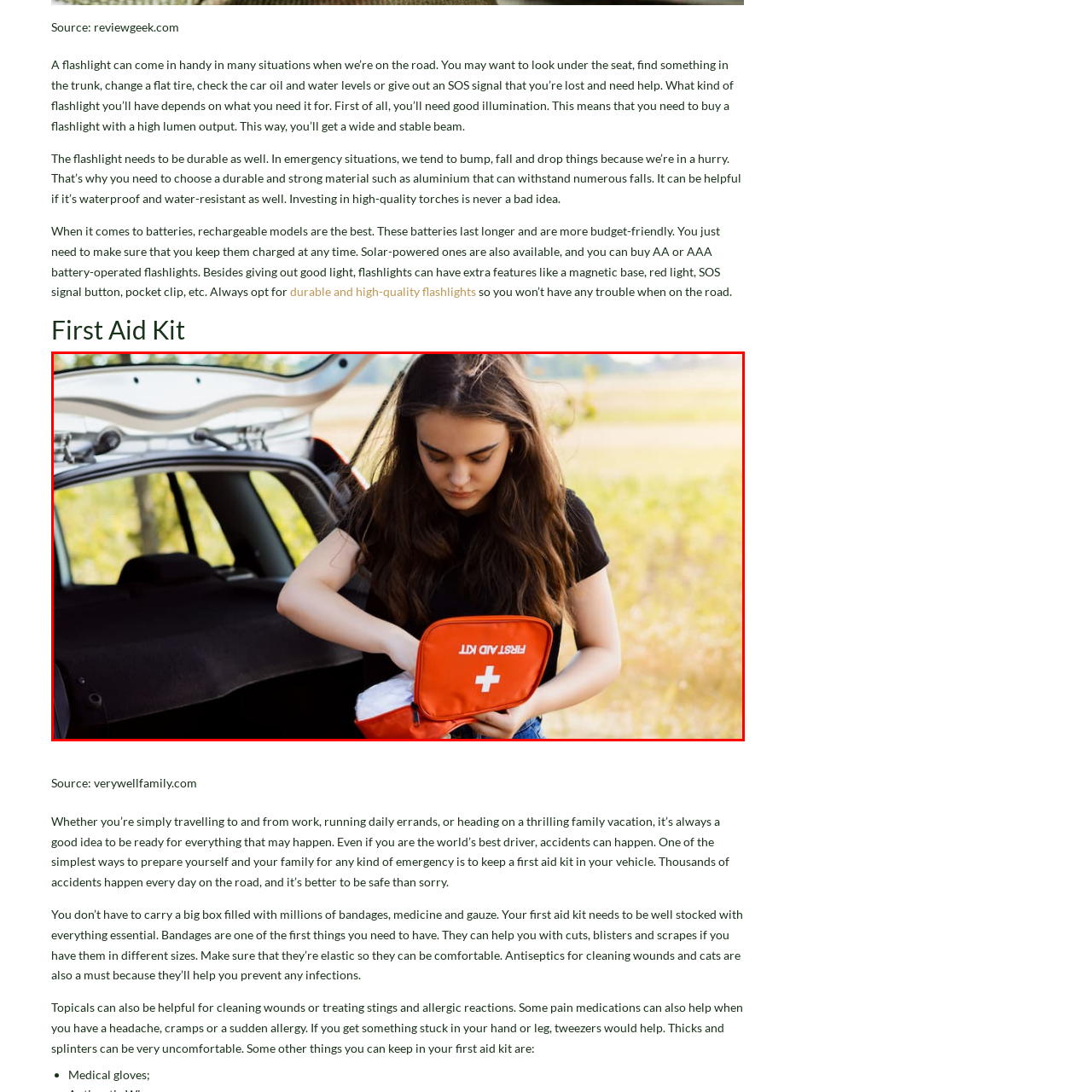What is the setting of the scene?
Look closely at the image within the red bounding box and respond to the question with one word or a brief phrase.

Outdoor